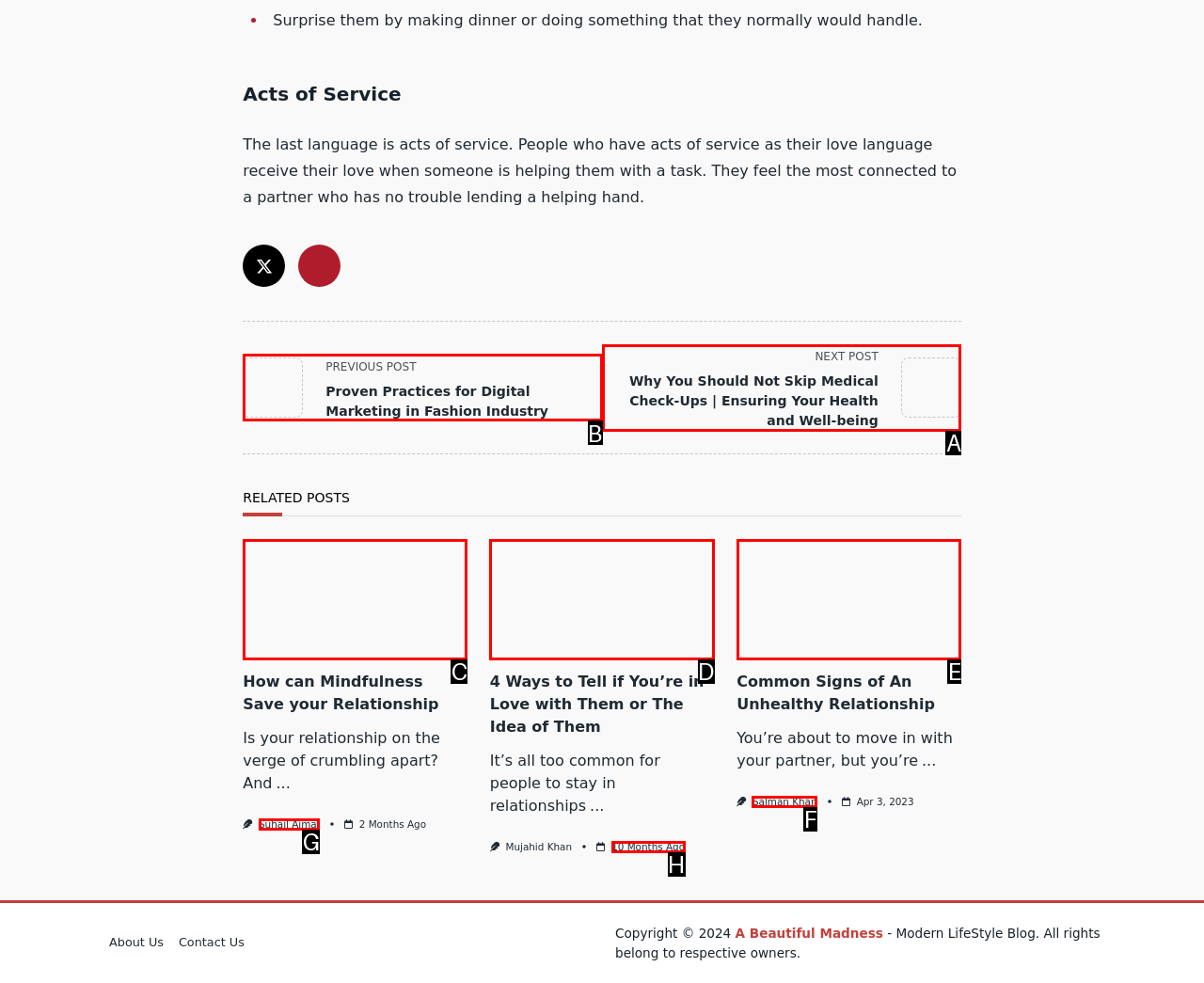Assess the description: Salman Khan and select the option that matches. Provide the letter of the chosen option directly from the given choices.

F